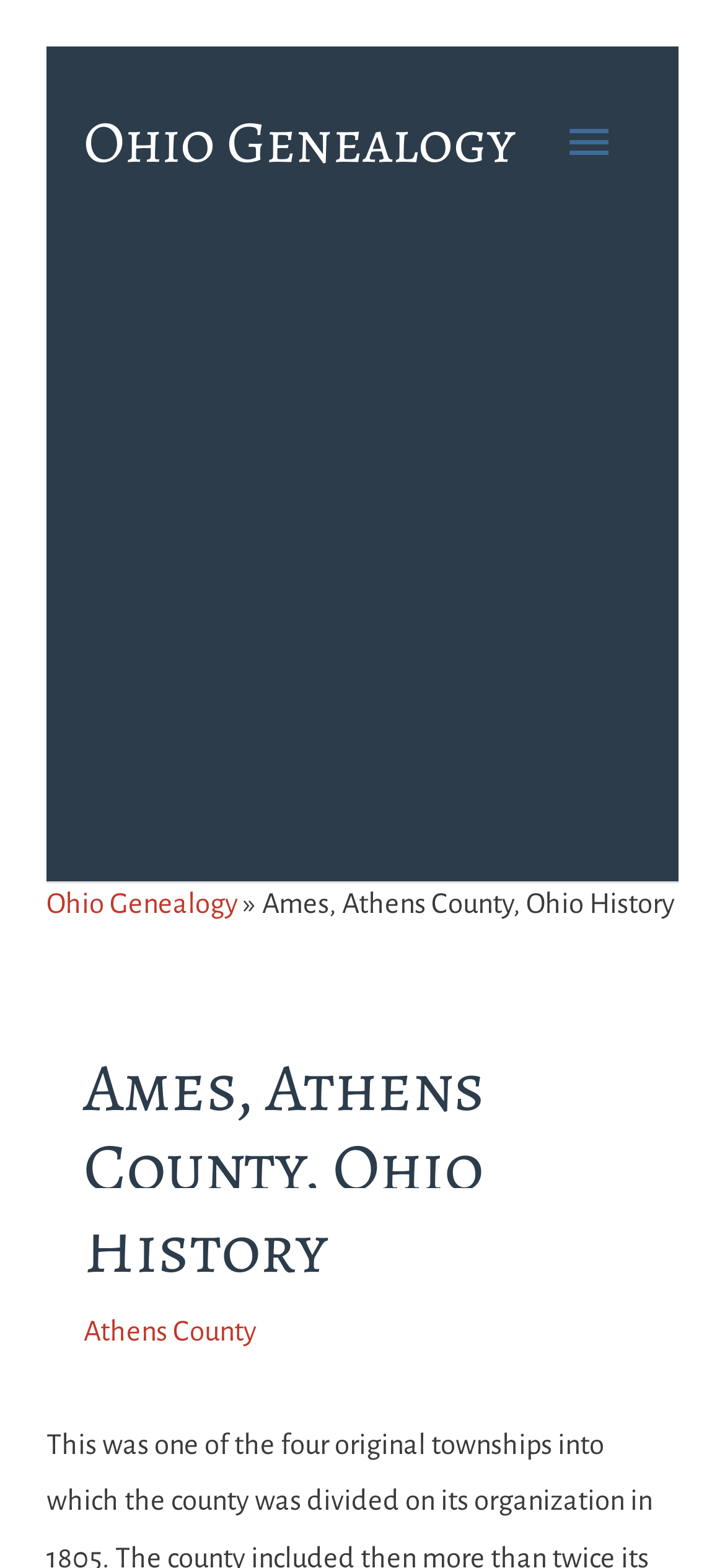Identify the first-level heading on the webpage and generate its text content.

Ames, Athens County, Ohio History